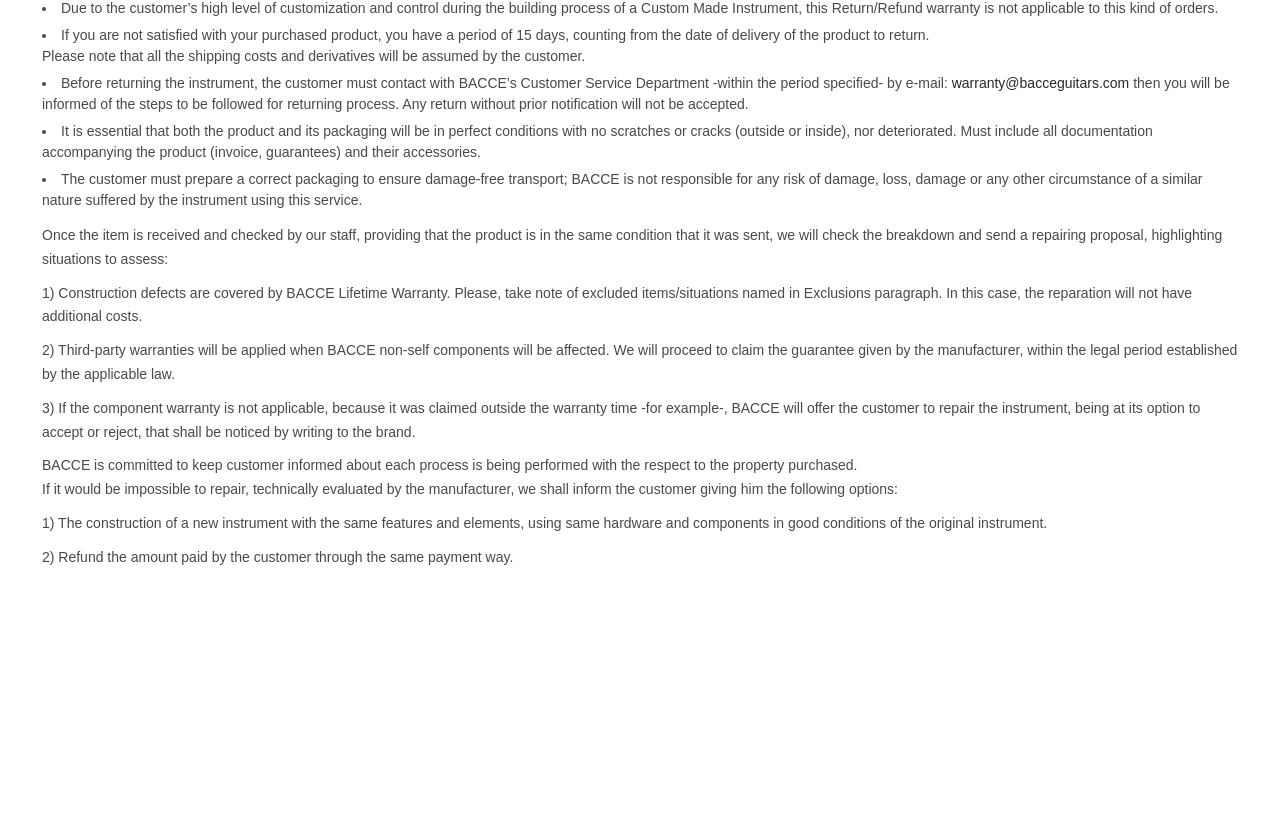Using the provided element description: "Download File: https://bacceguitars.com/wp-content/uploads/2020/02/Bacce-Bold-Kore-Baritone-by-Abel-Franco.mp4?_=1", determine the bounding box coordinates of the corresponding UI element in the screenshot.

[0.512, 0.426, 0.824, 0.461]